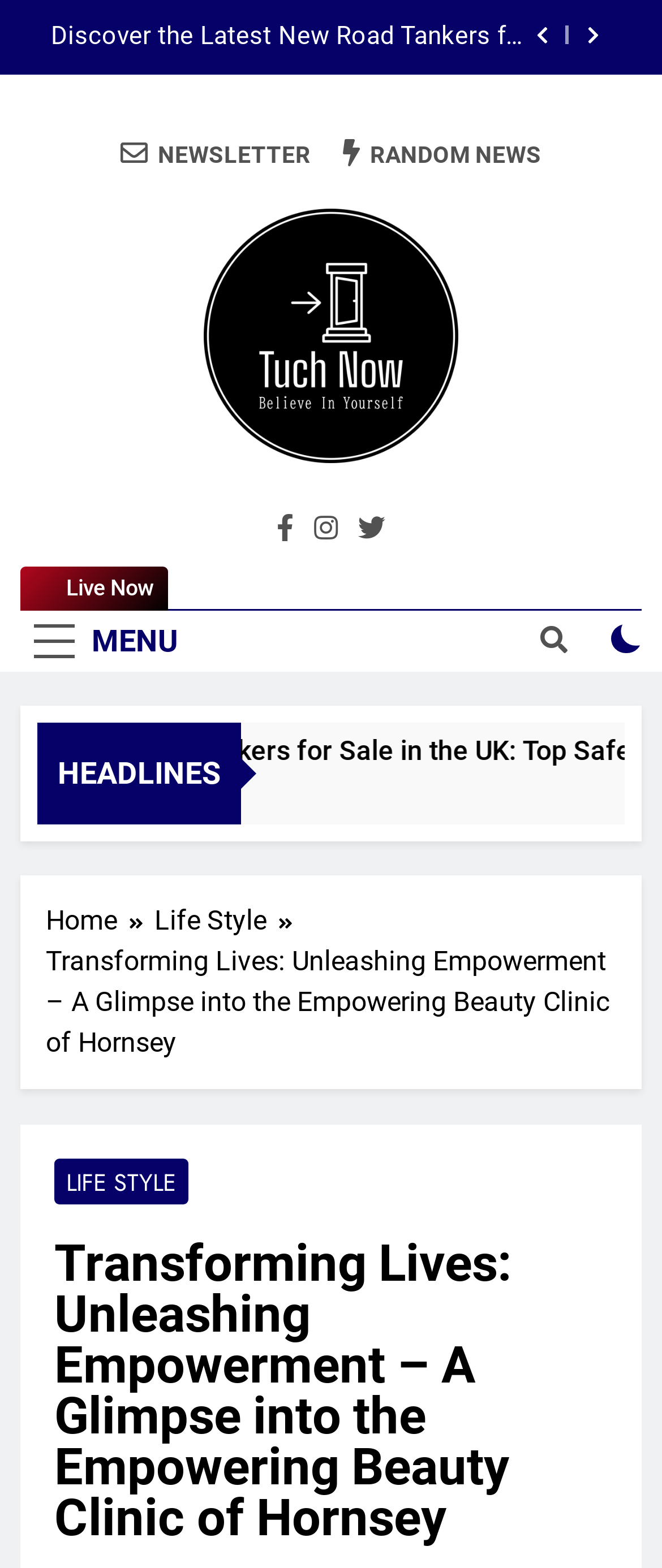Please identify the bounding box coordinates of the element's region that needs to be clicked to fulfill the following instruction: "Visit the Tuch Now website". The bounding box coordinates should consist of four float numbers between 0 and 1, i.e., [left, top, right, bottom].

[0.308, 0.133, 0.692, 0.303]